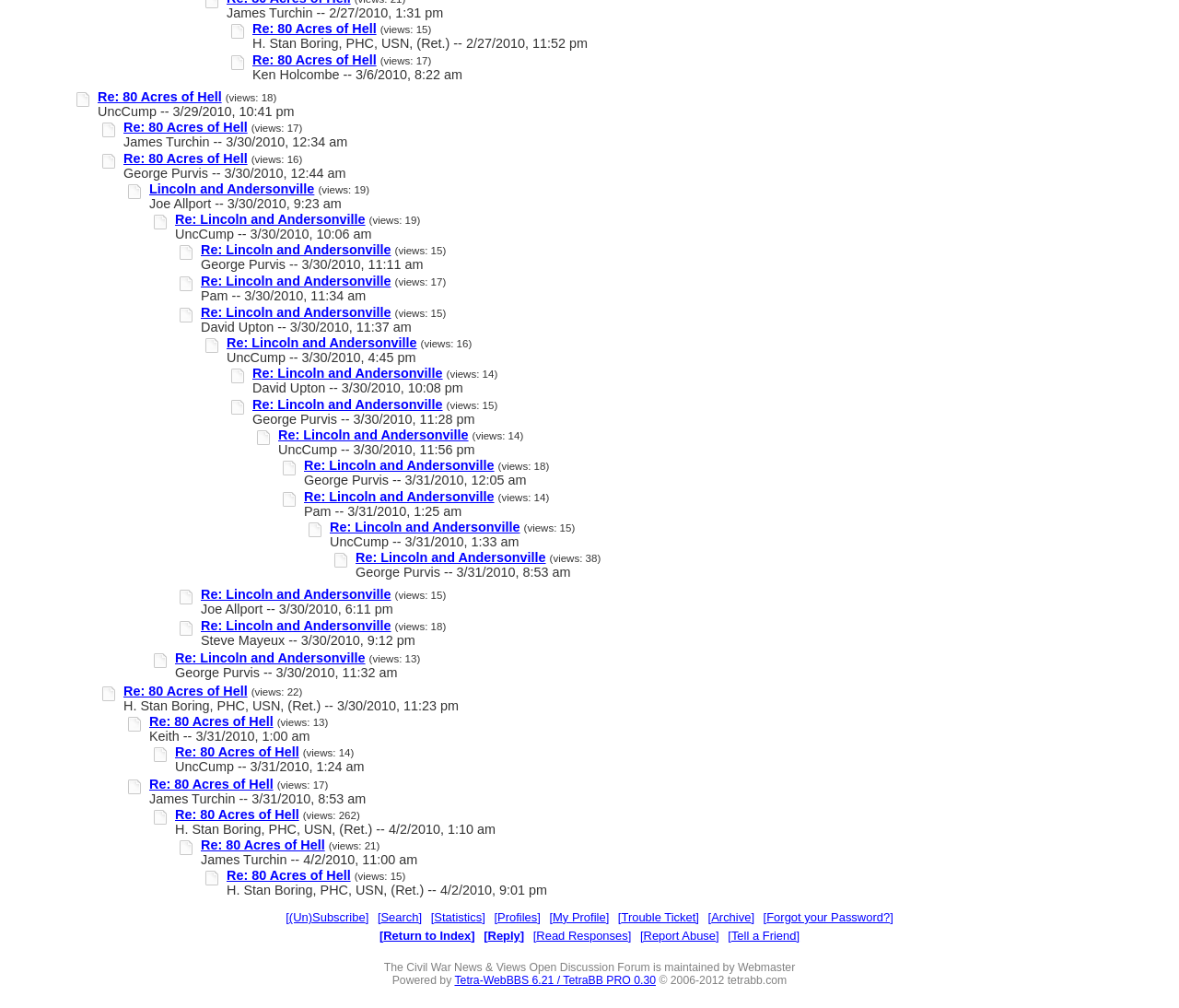Identify the bounding box coordinates of the HTML element based on this description: "Forgot your Password?".

[0.647, 0.903, 0.758, 0.917]